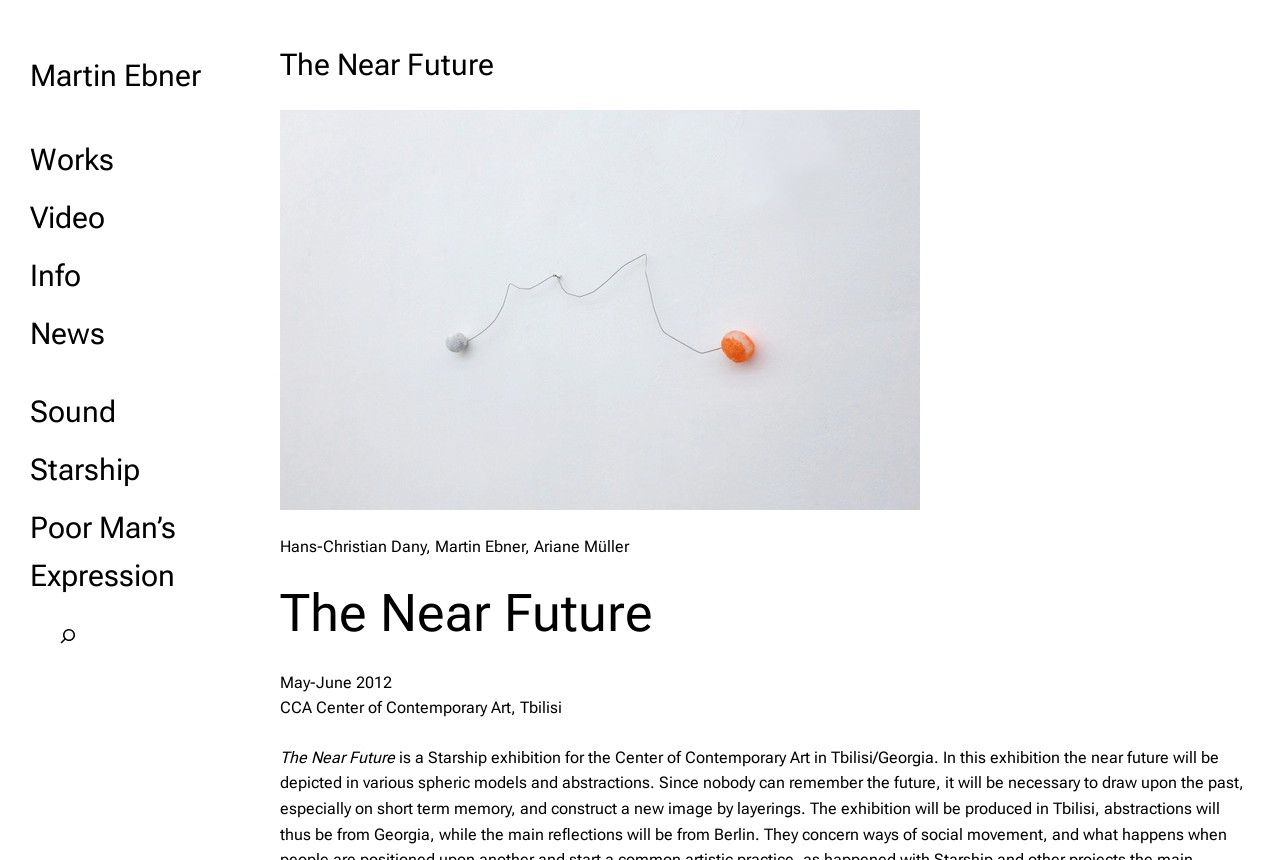Use the information in the screenshot to answer the question comprehensively: What is the time period of the exhibition?

The question can be answered by looking at the StaticText element 'May-June 2012' which provides the time period of the exhibition.